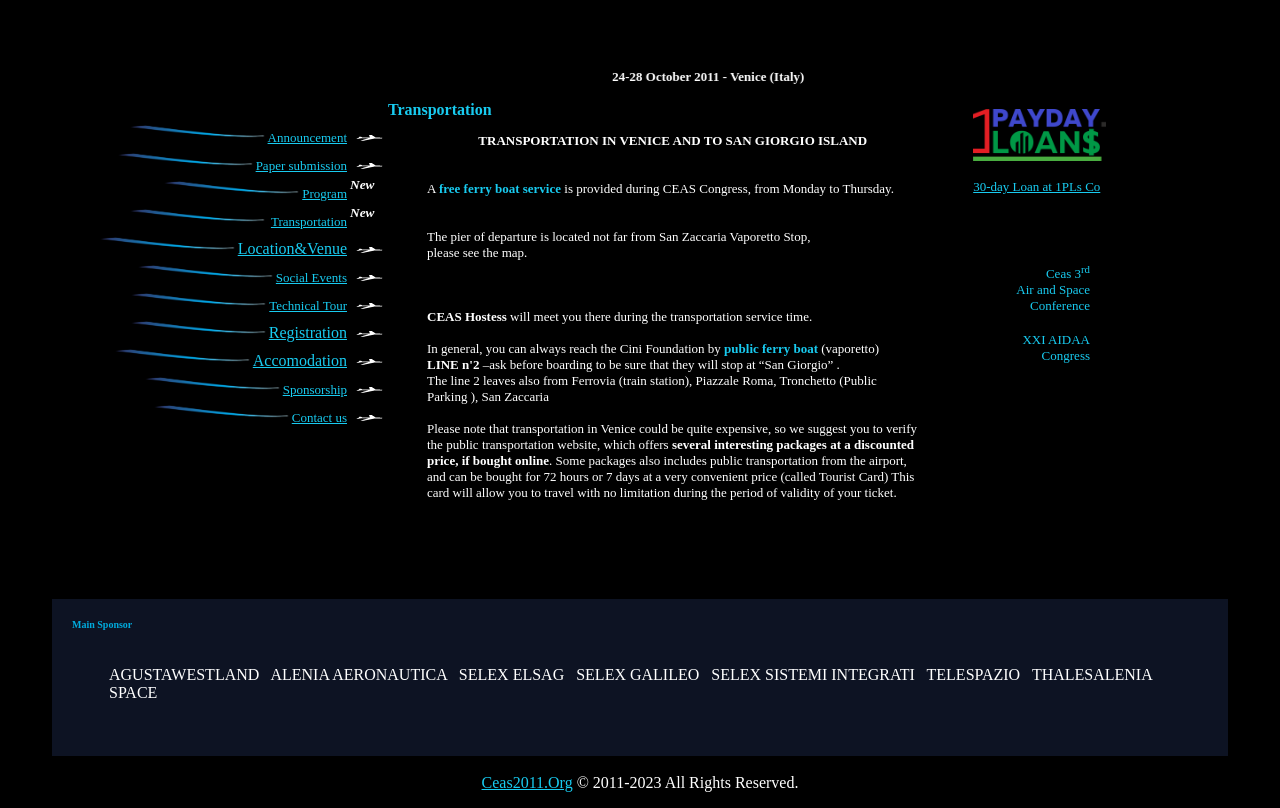Locate the bounding box coordinates of the segment that needs to be clicked to meet this instruction: "Explore the 'Transportation' section".

[0.212, 0.265, 0.271, 0.283]